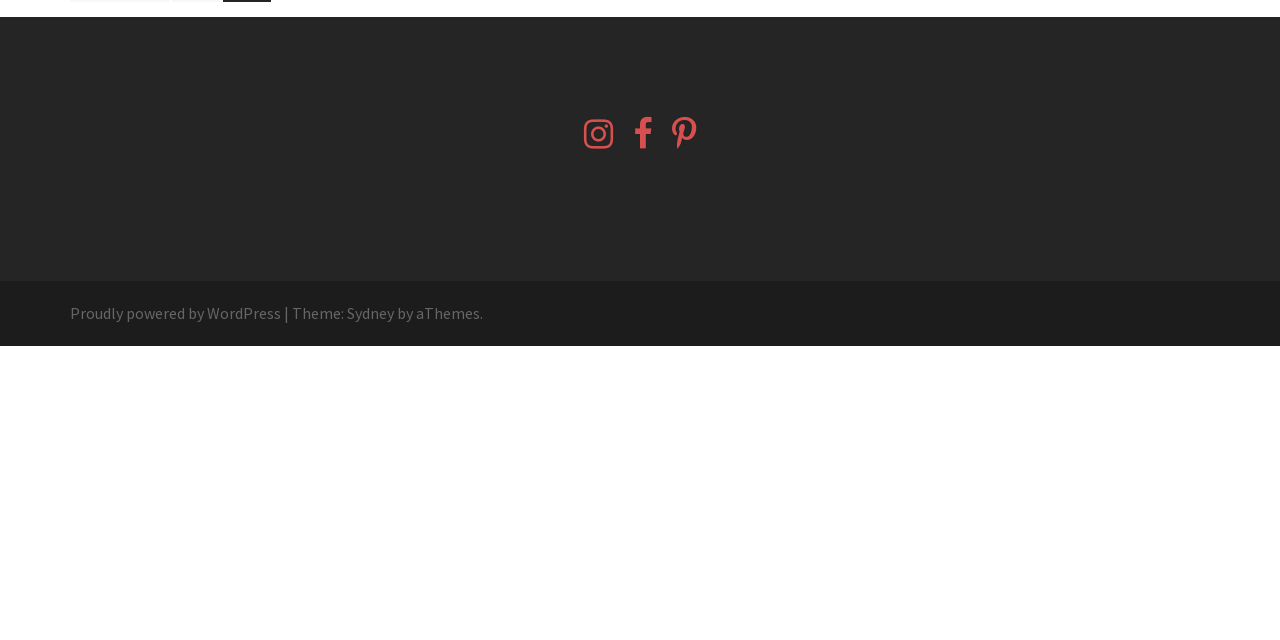Identify the bounding box for the UI element described as: "Instagram". Ensure the coordinates are four float numbers between 0 and 1, formatted as [left, top, right, bottom].

[0.456, 0.203, 0.479, 0.234]